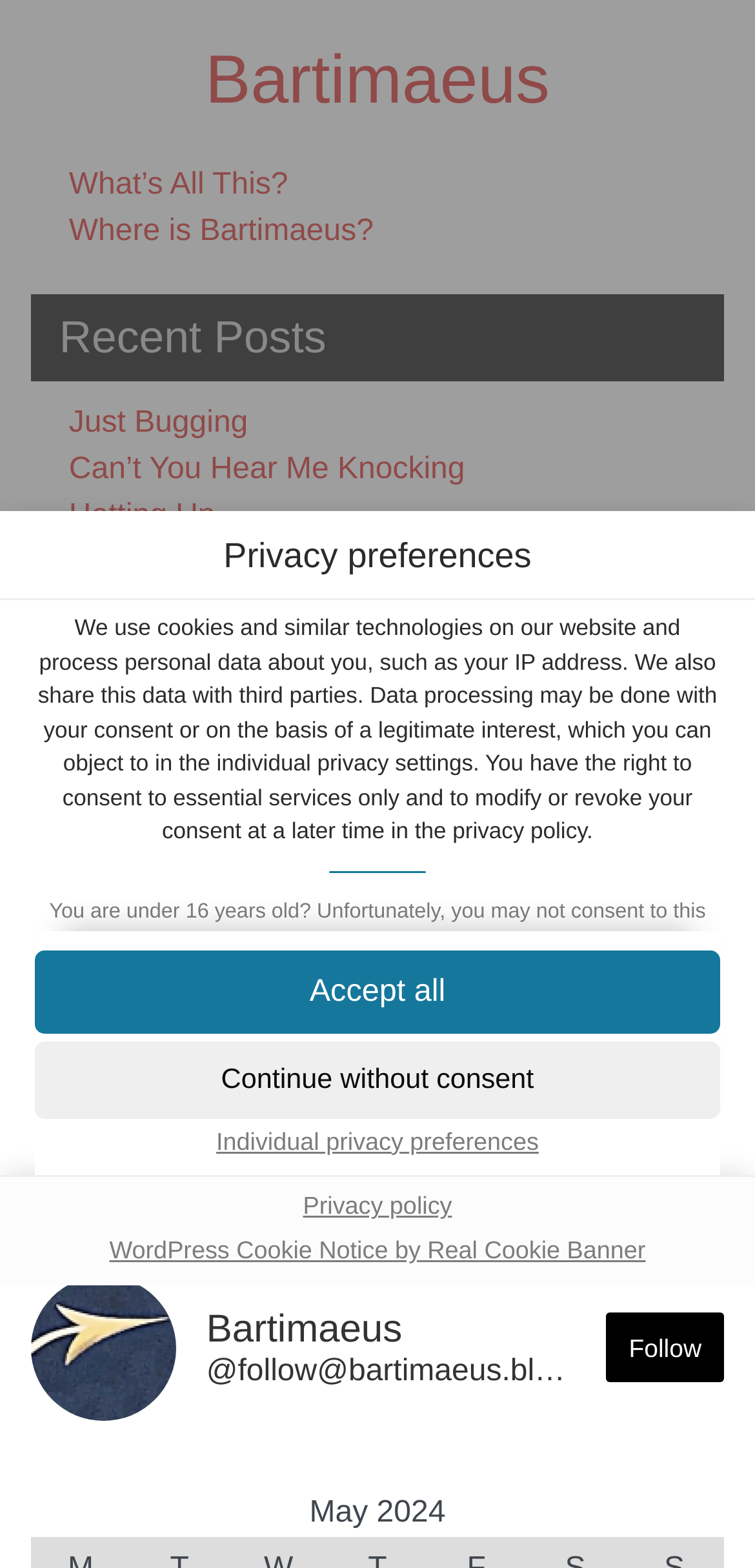Write an extensive caption that covers every aspect of the webpage.

The webpage is titled "Tidying Up – Bartimaeus" and appears to be a privacy preferences page. At the top, there is a modal dialog box with a heading "Privacy preferences" that occupies most of the screen. Within this dialog box, there is a link to "Skip to consent choices" at the top-left corner. 

Below the heading, there is a block of text that explains the website's use of cookies and personal data processing. This text is followed by another block of text that addresses users under 16 years old, informing them that they need parental consent to view the content.

Underneath these texts, there is a group of elements labeled "Privacy preferences" that contains a "Essential" label. Below this group, there are three buttons: "Accept all", "Continue without consent", and "Individual privacy preferences", which are aligned horizontally and occupy the full width of the dialog box.

At the bottom of the dialog box, there are two links: "Privacy policy" and "WordPress Cookie Notice by Real Cookie Banner".